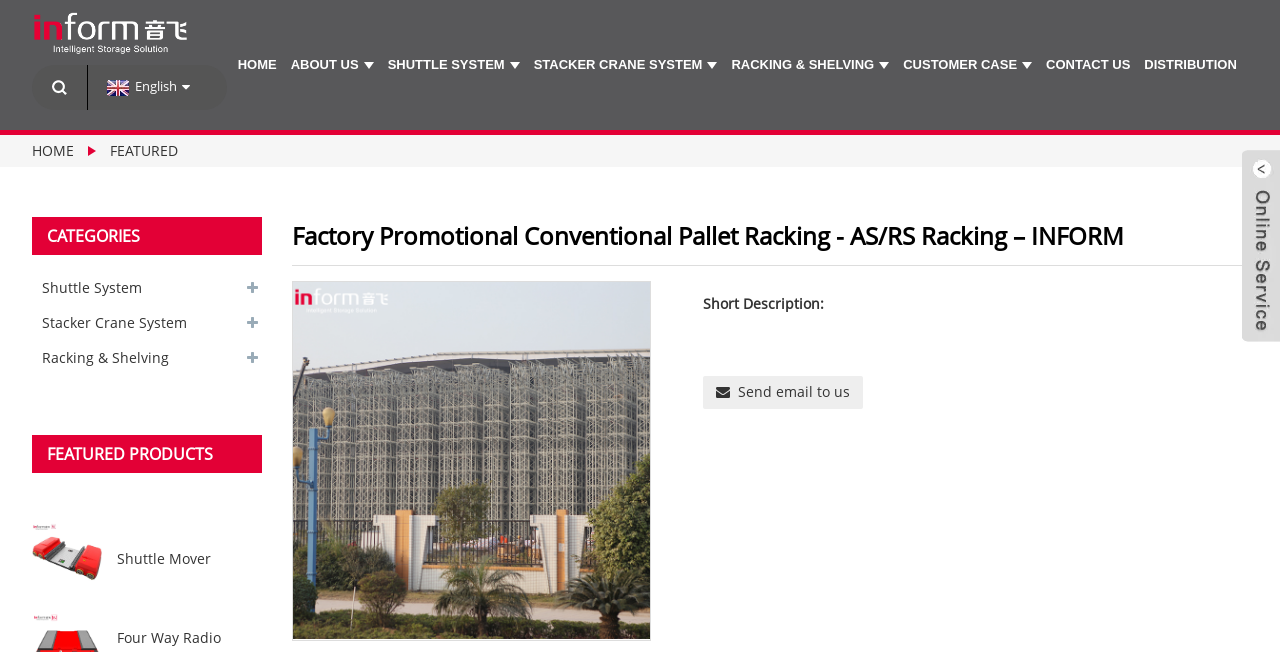Please predict the bounding box coordinates of the element's region where a click is necessary to complete the following instruction: "View RACKING & SHELVING products". The coordinates should be represented by four float numbers between 0 and 1, i.e., [left, top, right, bottom].

[0.571, 0.046, 0.695, 0.153]